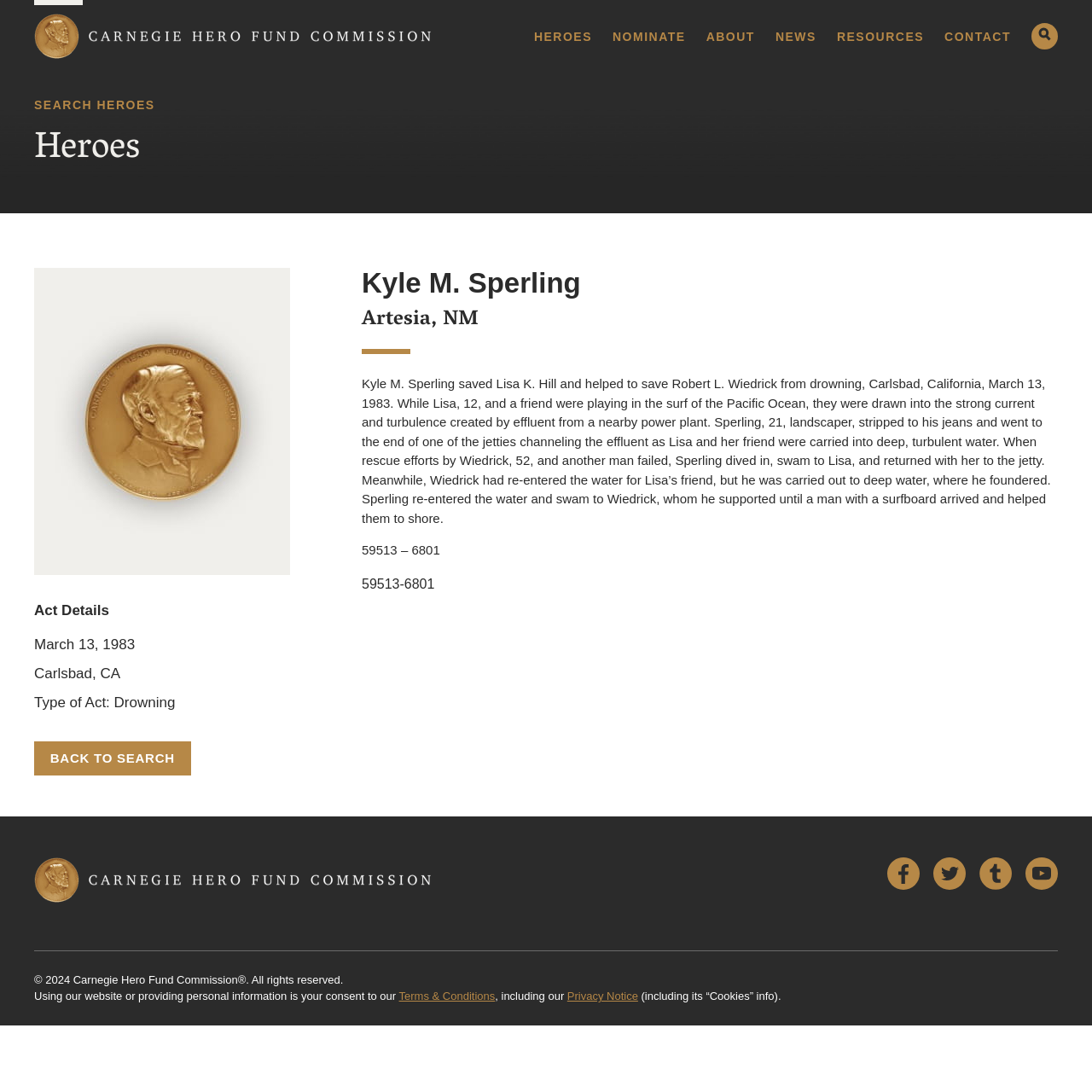What is the type of act performed by the hero?
Please respond to the question with a detailed and well-explained answer.

I found the answer by looking at the static text element in the 'Act Details' section, which lists the type of act as 'Drowning'.